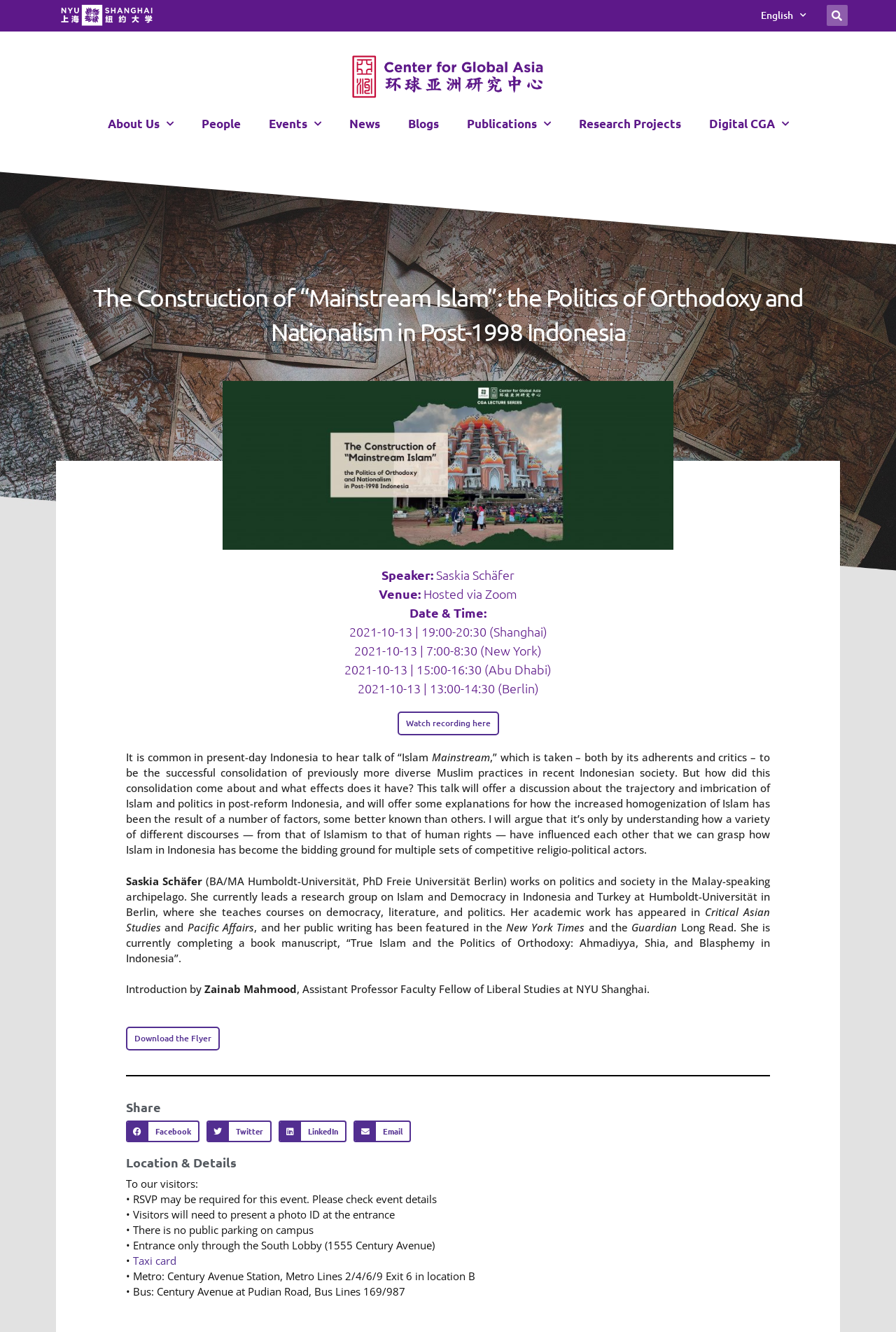Locate the bounding box coordinates of the element you need to click to accomplish the task described by this instruction: "Click About Us".

[0.104, 0.081, 0.209, 0.105]